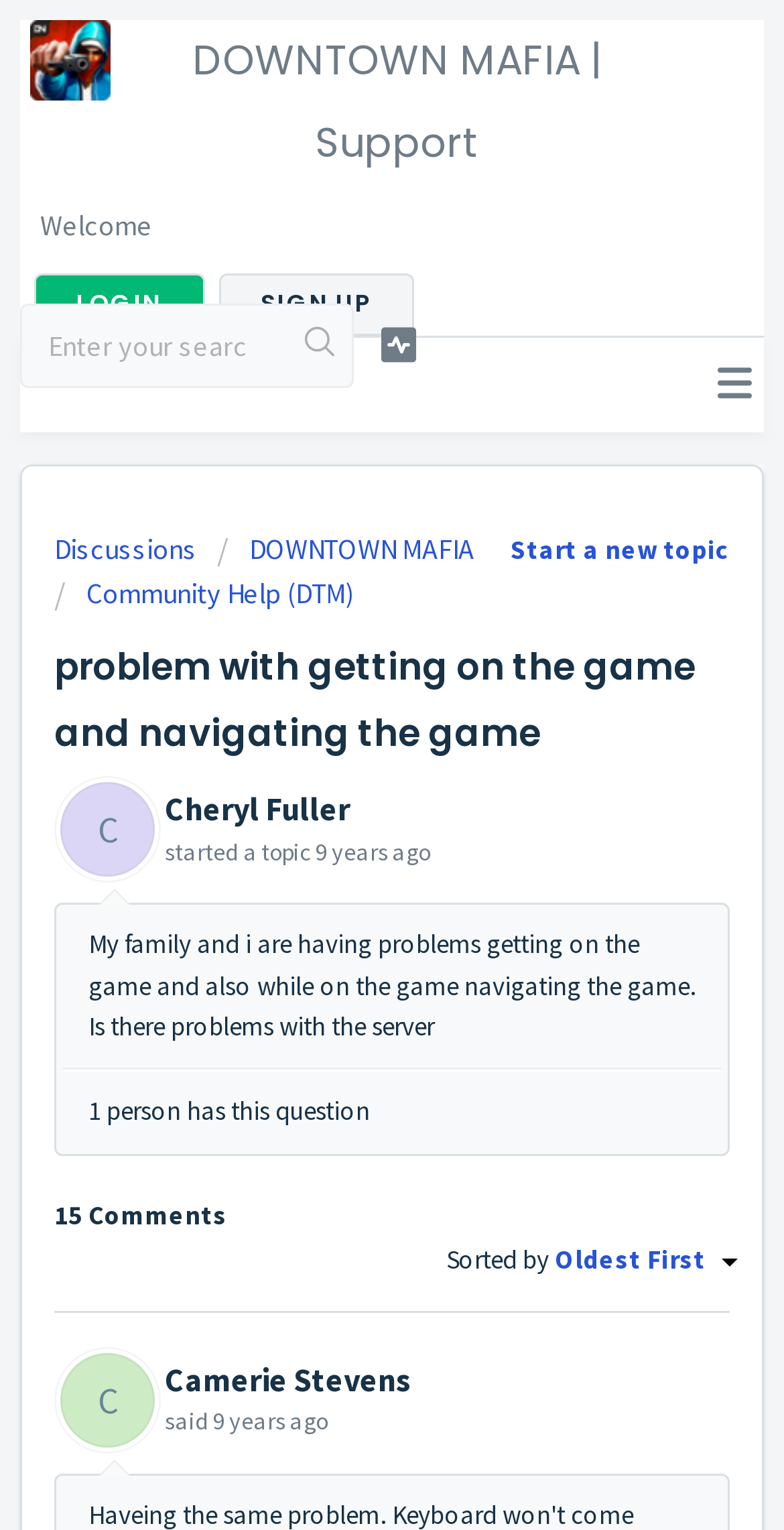Please identify the bounding box coordinates of the region to click in order to complete the given instruction: "Search for a topic". The coordinates should be four float numbers between 0 and 1, i.e., [left, top, right, bottom].

[0.371, 0.199, 0.448, 0.252]